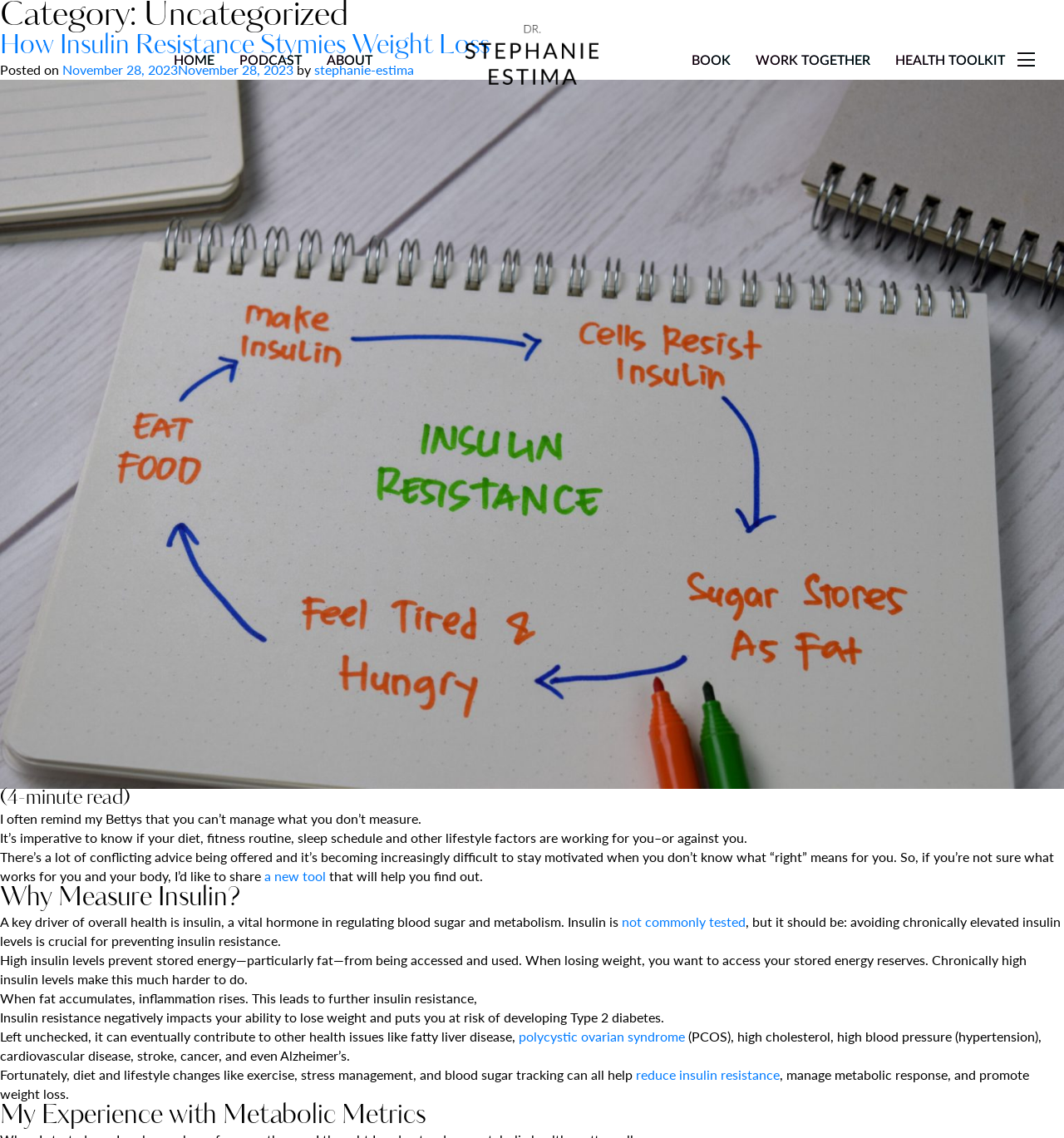Create an in-depth description of the webpage, covering main sections.

This webpage is about Dr. Stephanie Estima, with a focus on insulin resistance and weight loss. At the top left, there is a site logo, which is an image linked to the homepage. Below the logo, there are six navigation links: HOME, PODCAST, ABOUT, BOOK, WORK TOGETHER, and HEALTH TOOLKIT.

The main content of the page is an article titled "How Insulin Resistance Stymies Weight Loss." The article is divided into sections, each with a heading. The first section introduces the importance of measuring insulin resistance, with a link to a new tool that can help. The second section explains why measuring insulin is crucial, as high insulin levels can prevent weight loss and lead to insulin resistance.

The article continues to discuss the negative impacts of insulin resistance, including inflammation, fatty liver disease, and an increased risk of developing Type 2 diabetes and other health issues. Fortunately, the article concludes that diet and lifestyle changes, such as exercise, stress management, and blood sugar tracking, can help reduce insulin resistance and promote weight loss.

Throughout the article, there are several links to related topics, including a link to a podcast episode and a link to a tool for measuring insulin resistance. The text is well-structured and easy to follow, with headings and short paragraphs that make it easy to read and understand.